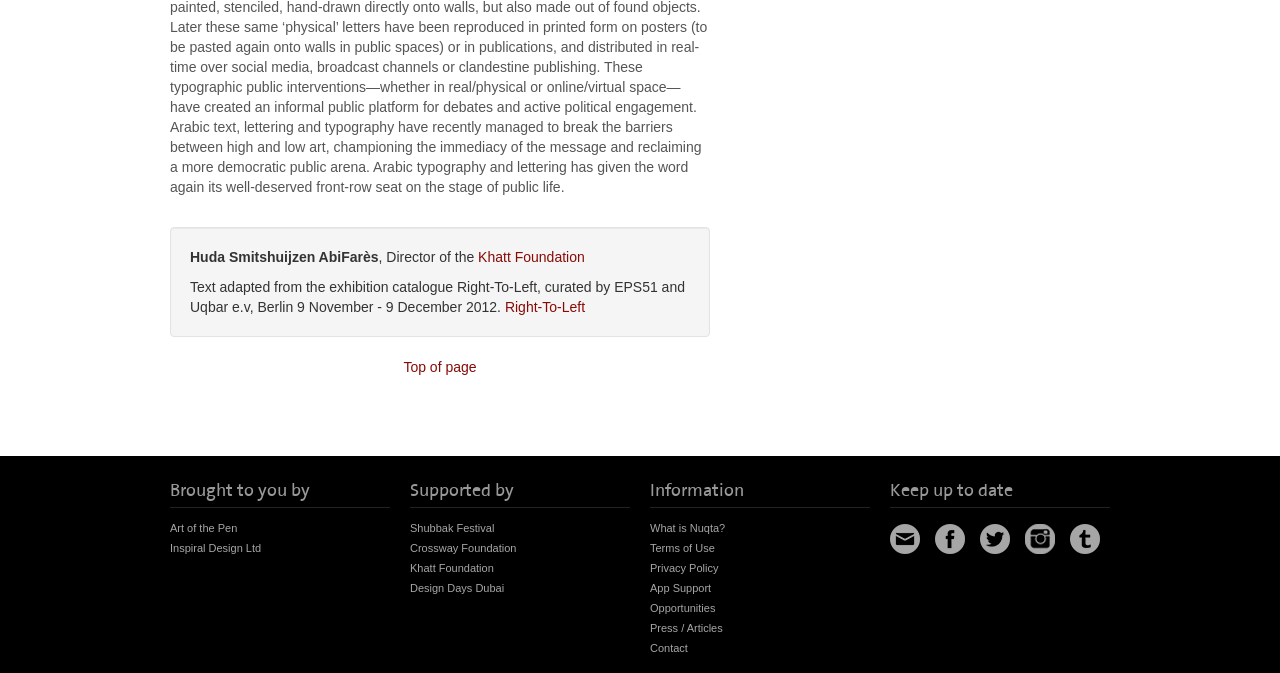Respond to the question below with a single word or phrase:
How many links are there under 'Supported by'?

4